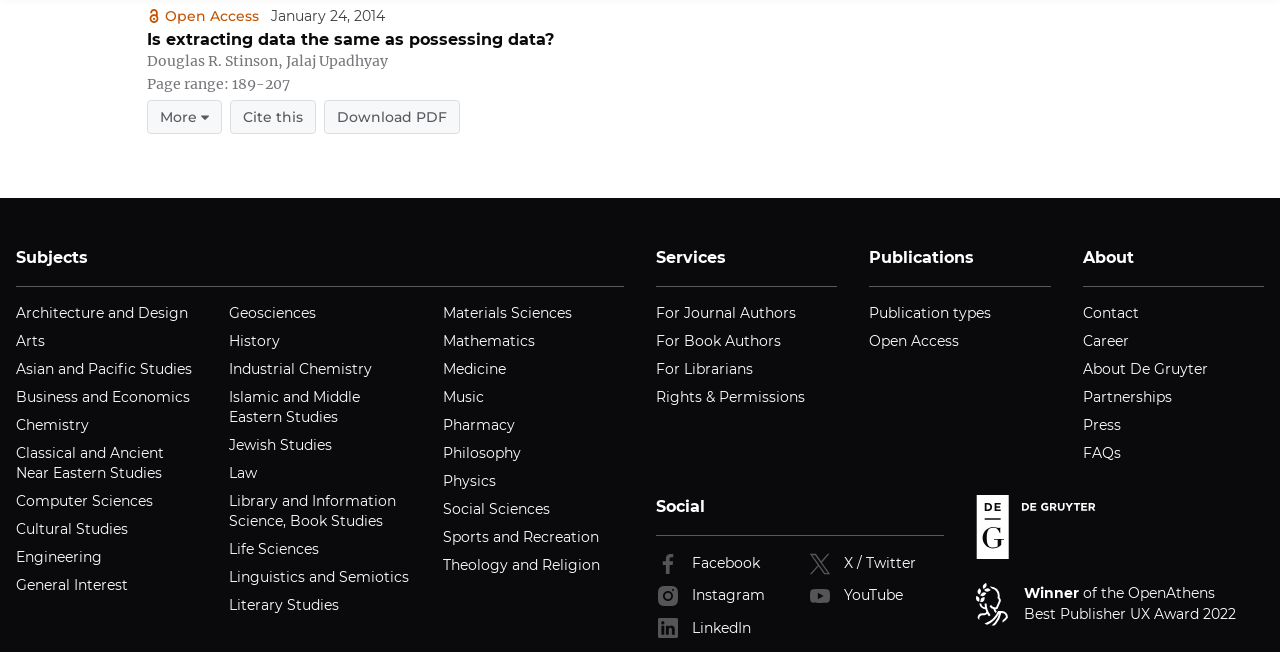Using the description "Life Sciences", locate and provide the bounding box of the UI element.

[0.179, 0.828, 0.249, 0.862]